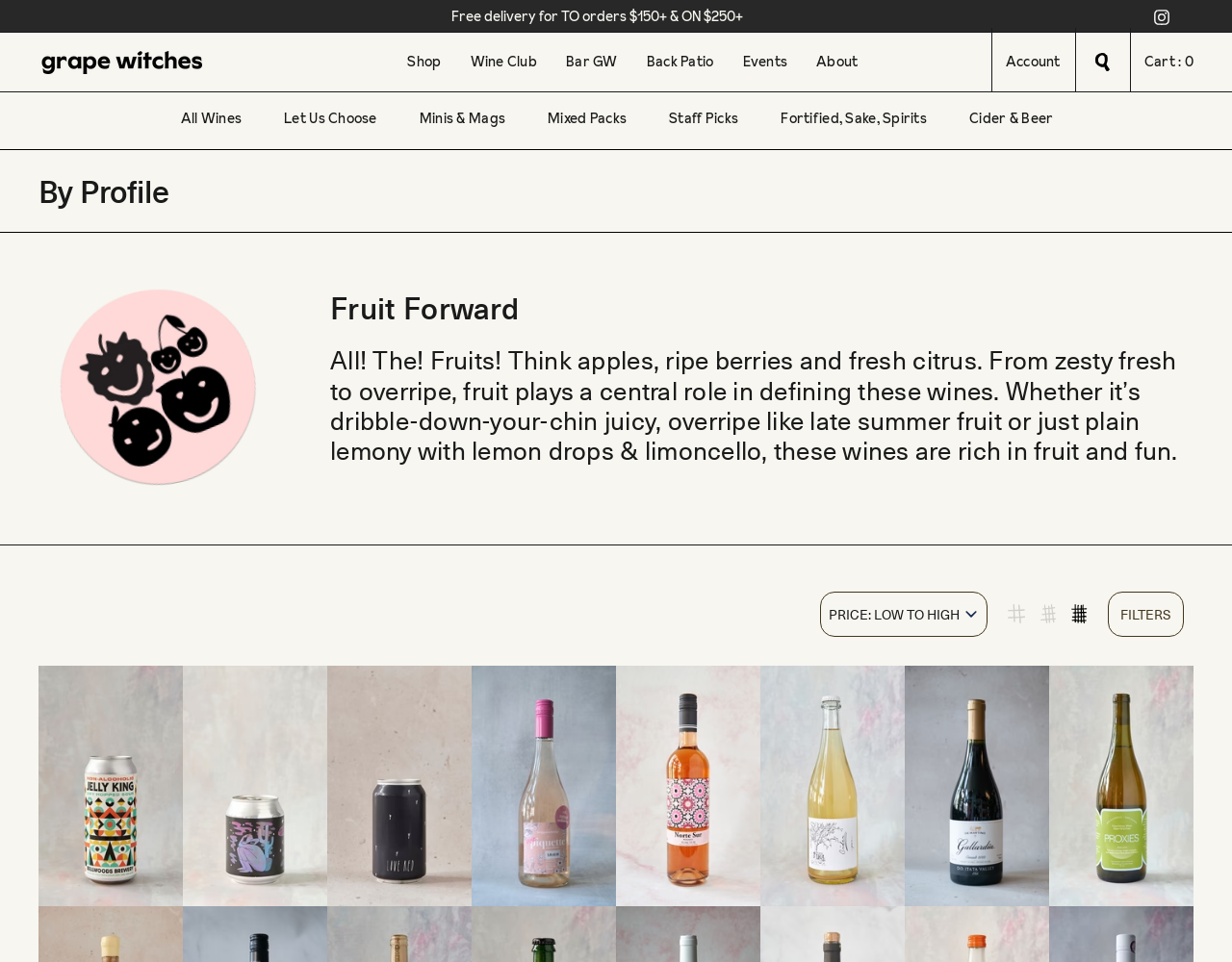Using the given description, provide the bounding box coordinates formatted as (top-left x, top-left y, bottom-right x, bottom-right y), with all values being floating point numbers between 0 and 1. Description: Mixed Packs

[0.429, 0.096, 0.524, 0.151]